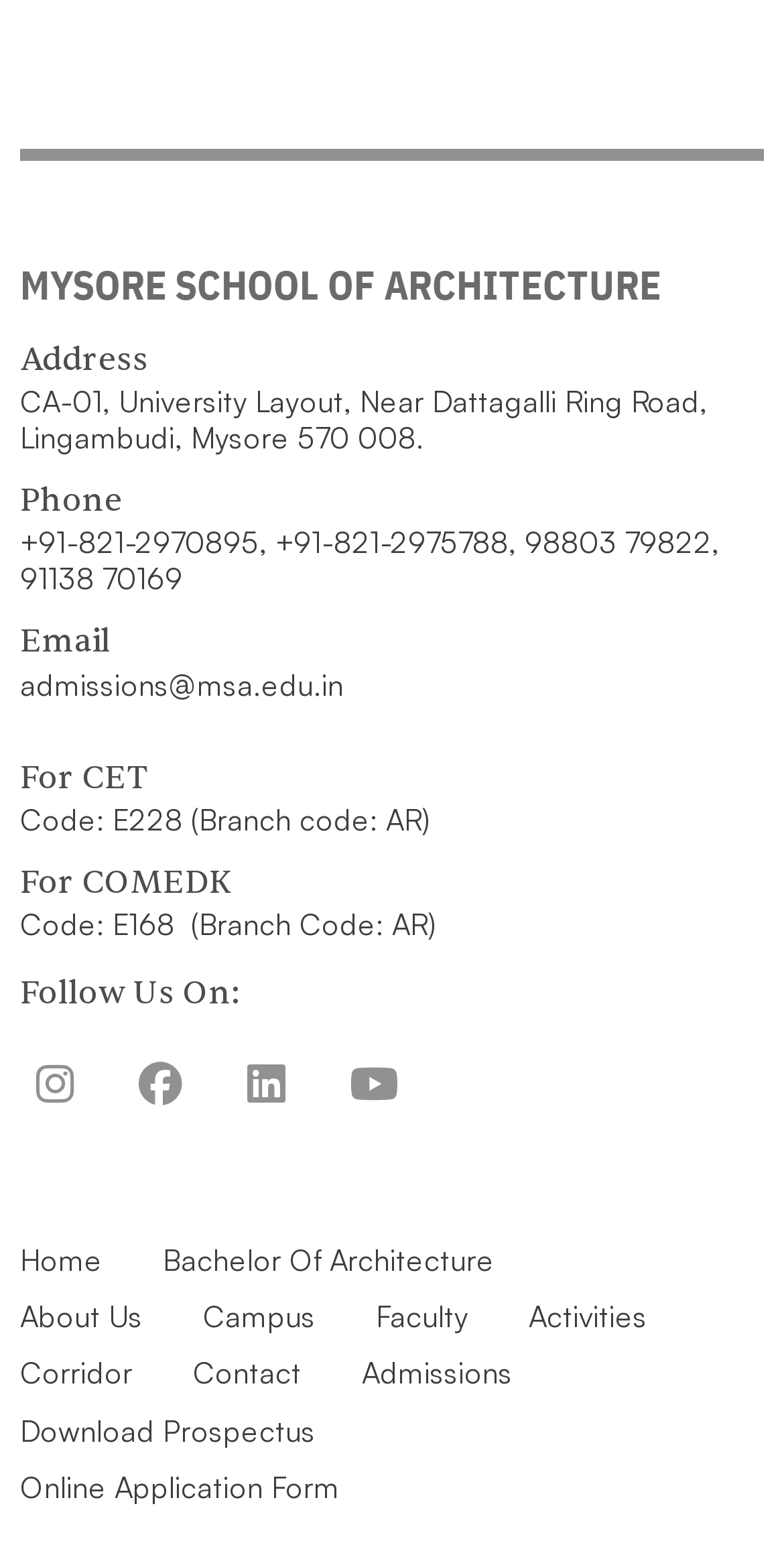How many social media links are available?
Please provide a comprehensive answer to the question based on the webpage screenshot.

The social media links can be found under the 'Follow Us On:' heading, which is located below the 'For COMEDK' section. There are four social media links, each represented by an icon, with the coordinates [0.046, 0.678, 0.095, 0.723], [0.177, 0.678, 0.233, 0.723], [0.315, 0.678, 0.364, 0.723], and [0.446, 0.678, 0.508, 0.723] respectively.